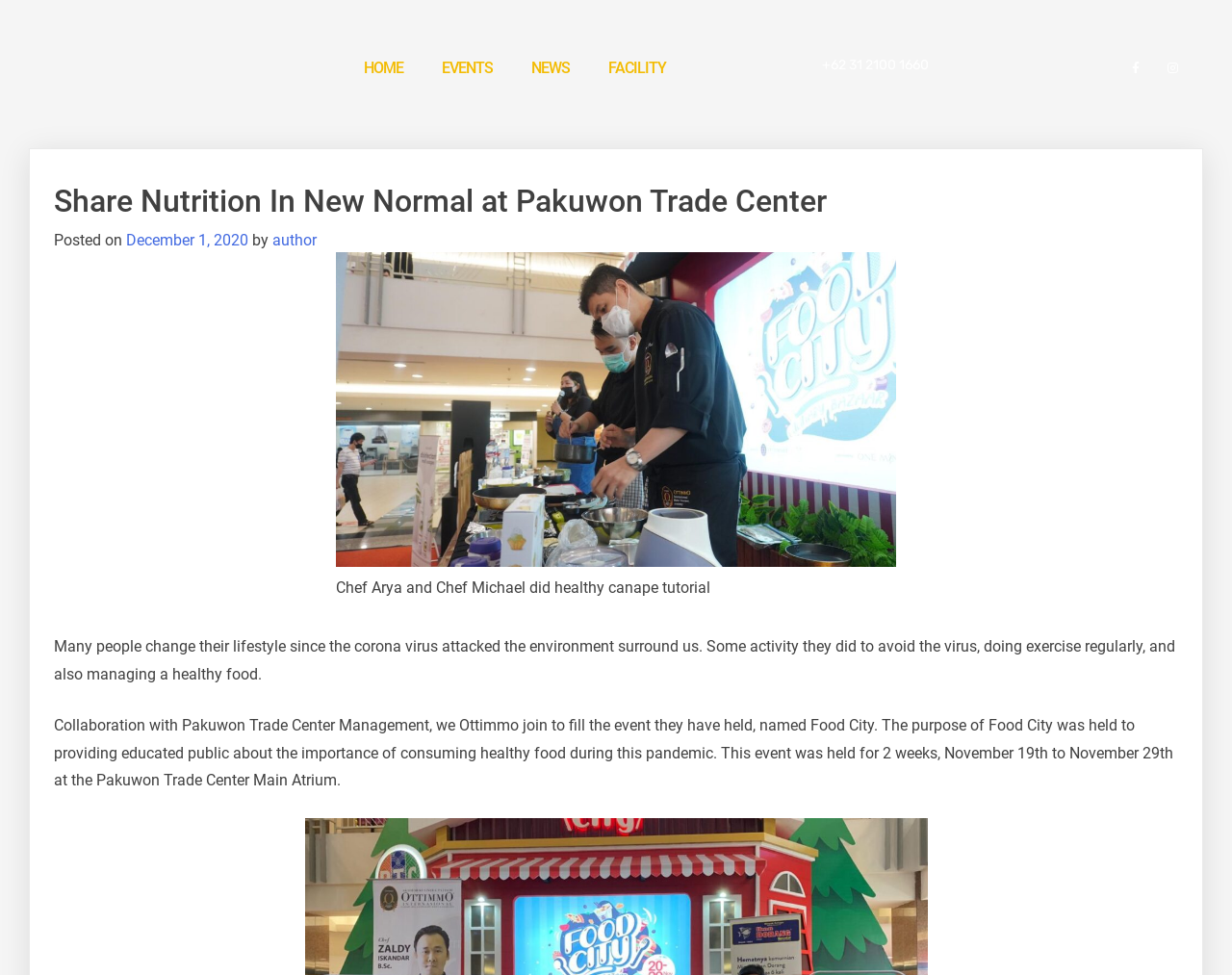When was the event held?
Provide a fully detailed and comprehensive answer to the question.

The dates of the event are mentioned in the paragraph as 'November 19th to November 29th', which was a 2-week event.